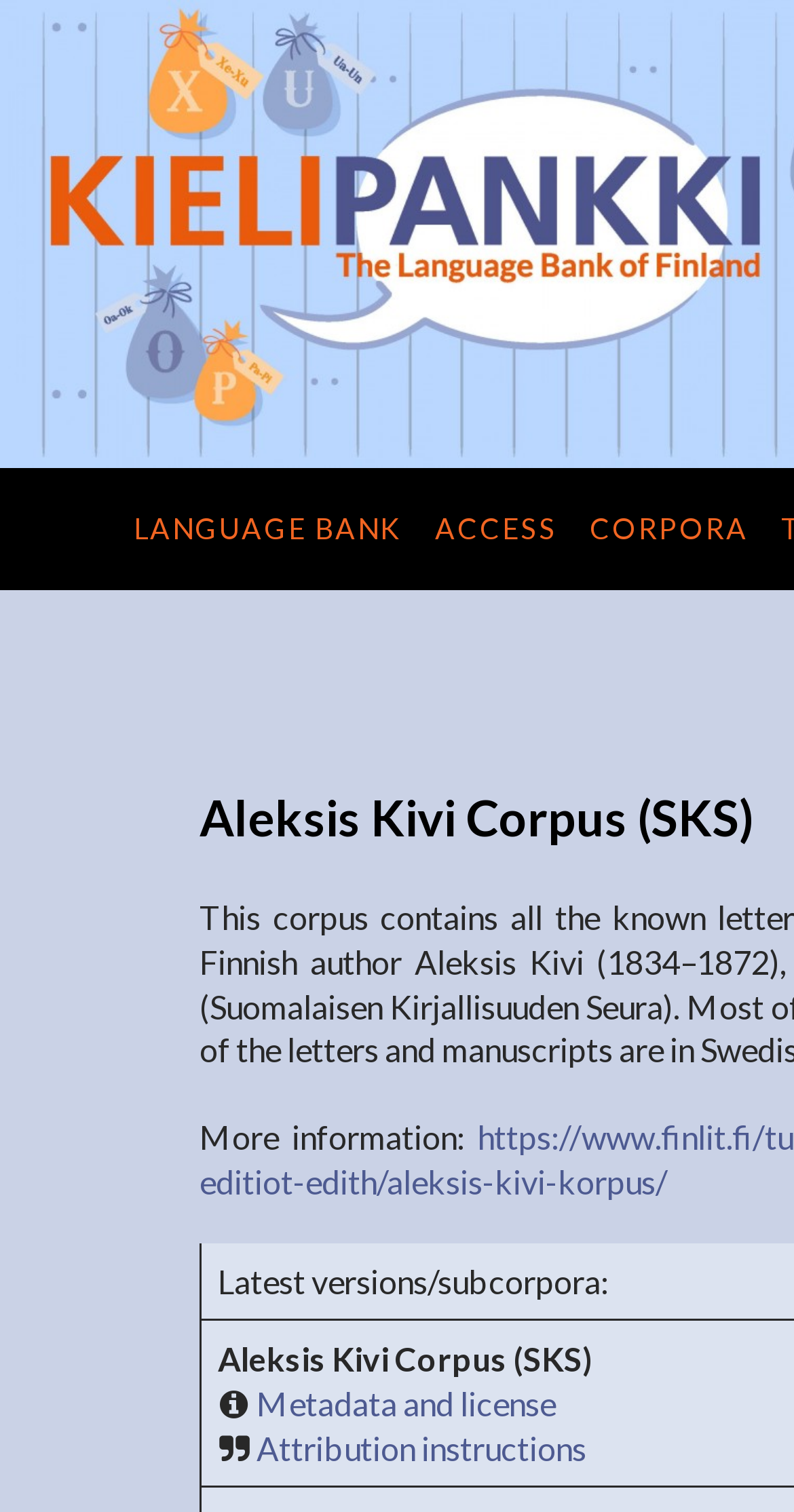Determine the bounding box coordinates (top-left x, top-left y, bottom-right x, bottom-right y) of the UI element described in the following text: Metadata and license

[0.323, 0.915, 0.7, 0.941]